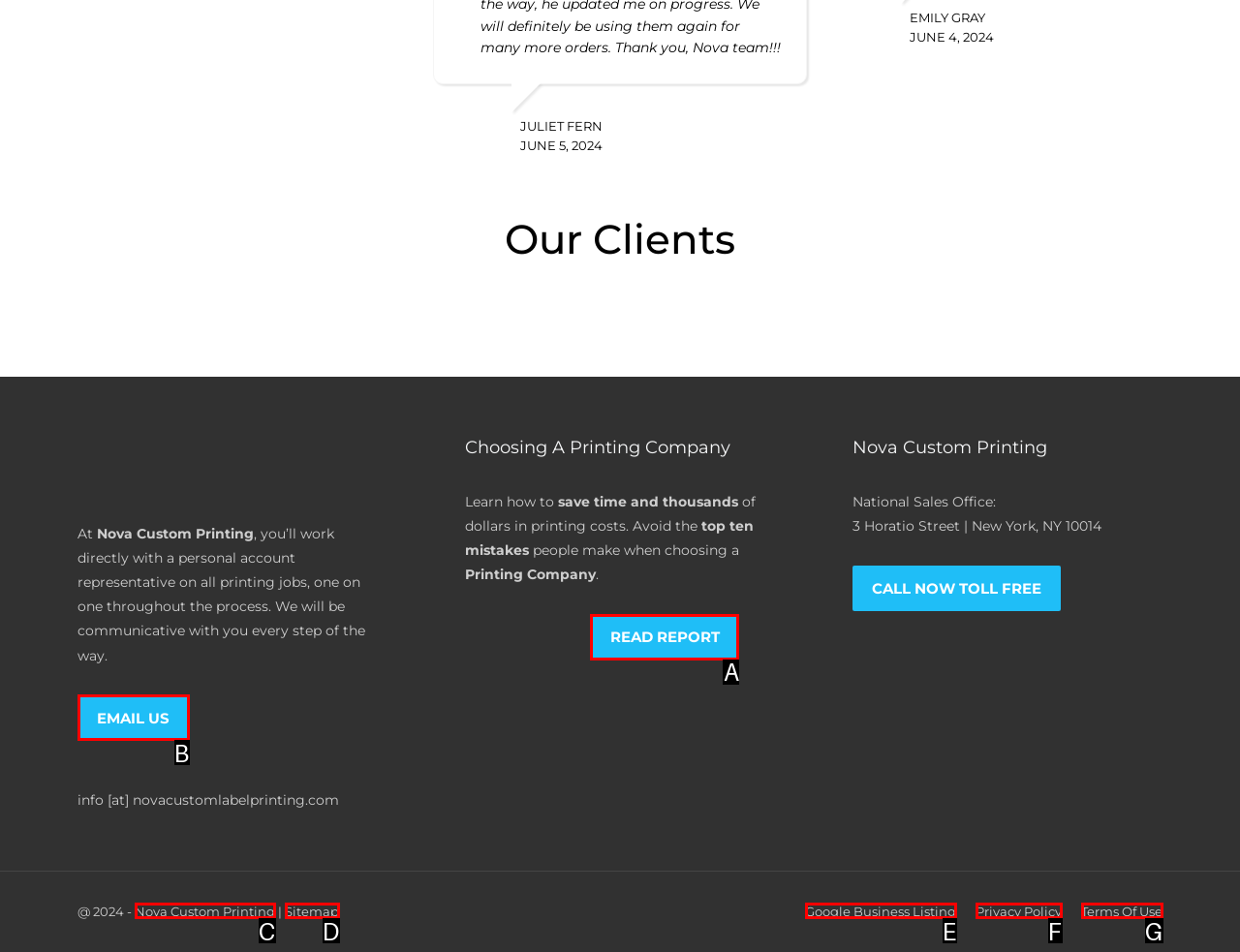Match the following description to the correct HTML element: Email us Indicate your choice by providing the letter.

B